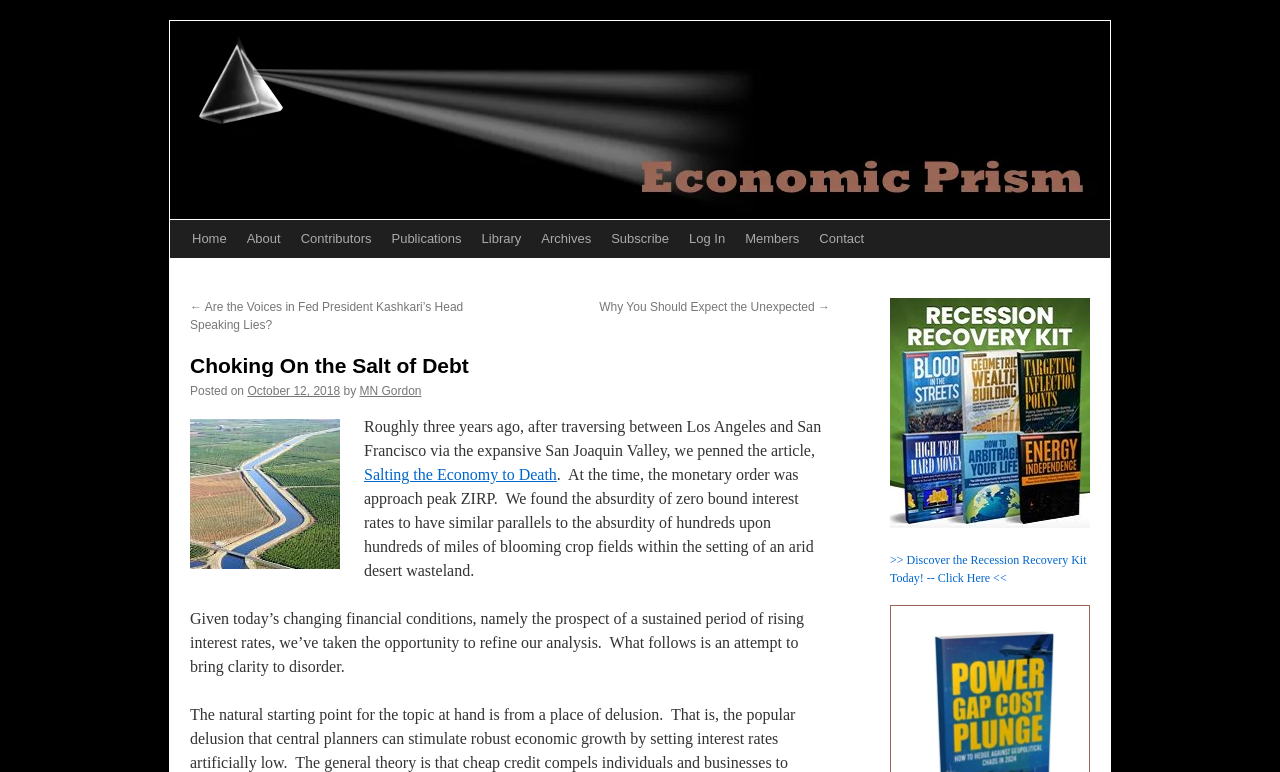What is the title of the previous article?
Provide a short answer using one word or a brief phrase based on the image.

Salting the Economy to Death